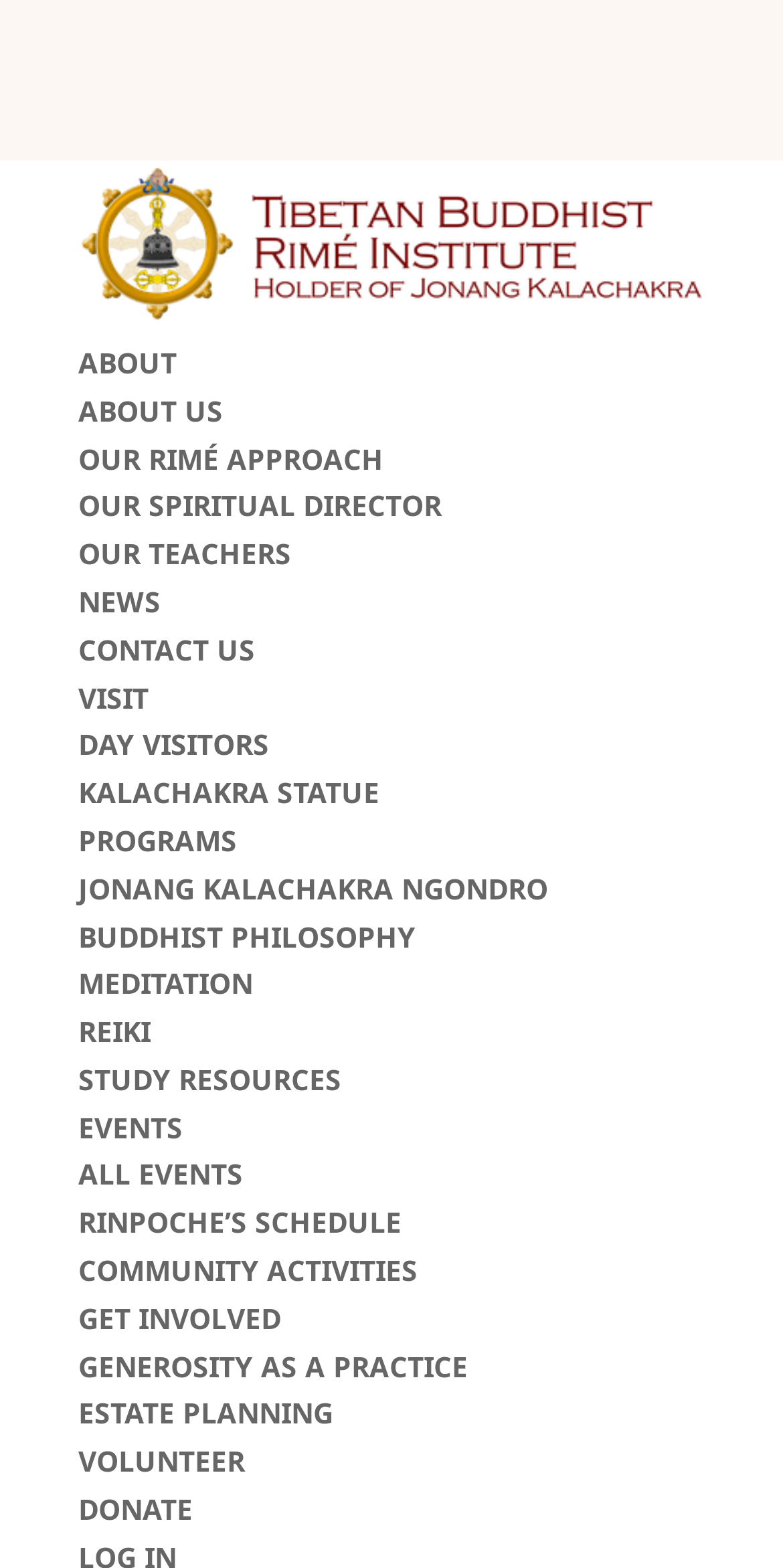How many categories are there in the navigation menu?
Refer to the image and provide a one-word or short phrase answer.

6